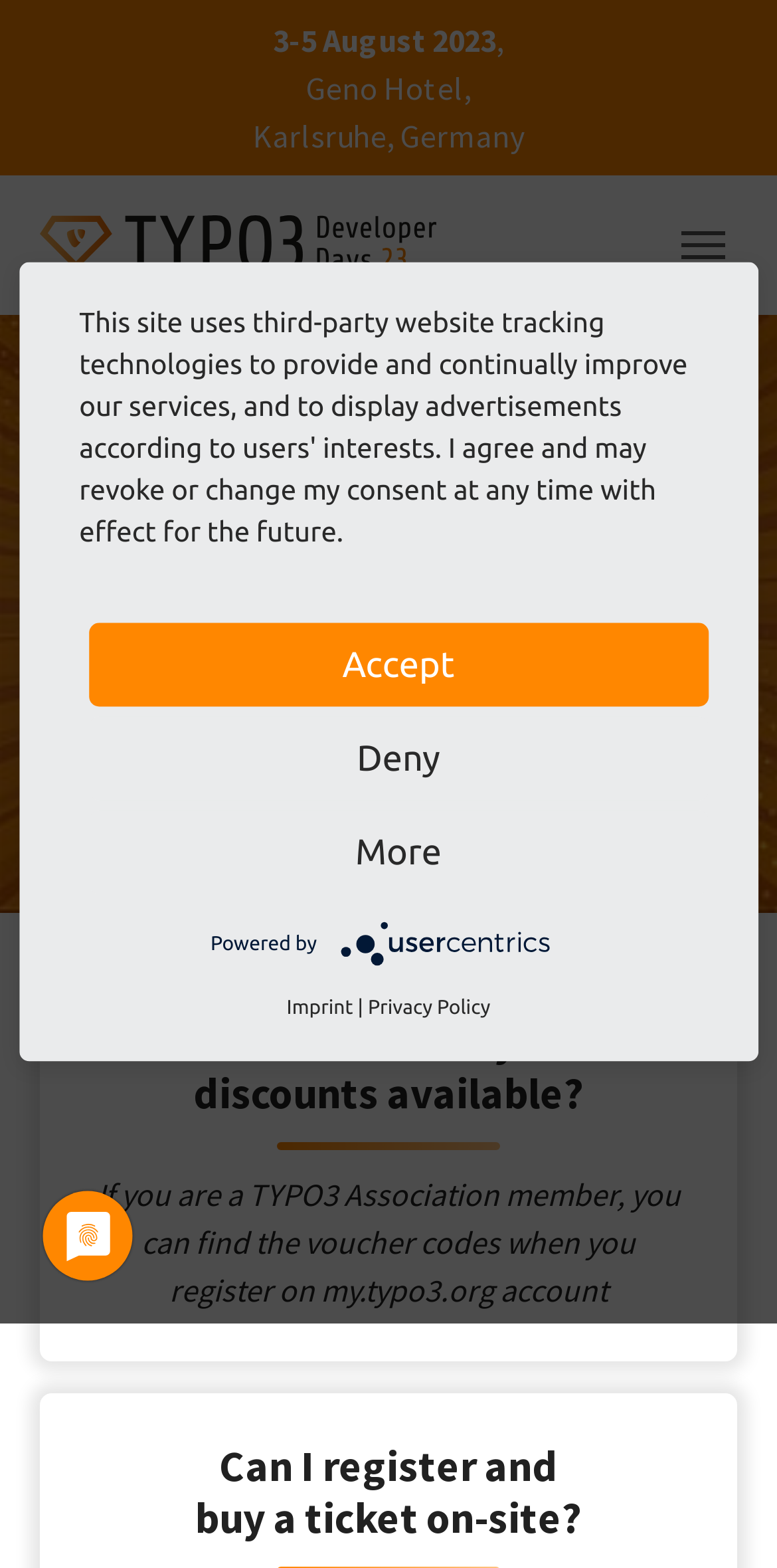Please provide a comprehensive answer to the question below using the information from the image: What is the title of the first FAQ question?

I found the title of the first FAQ question by looking at the heading element with the content 'Are there any discounts available?' which is located in the carousel region.